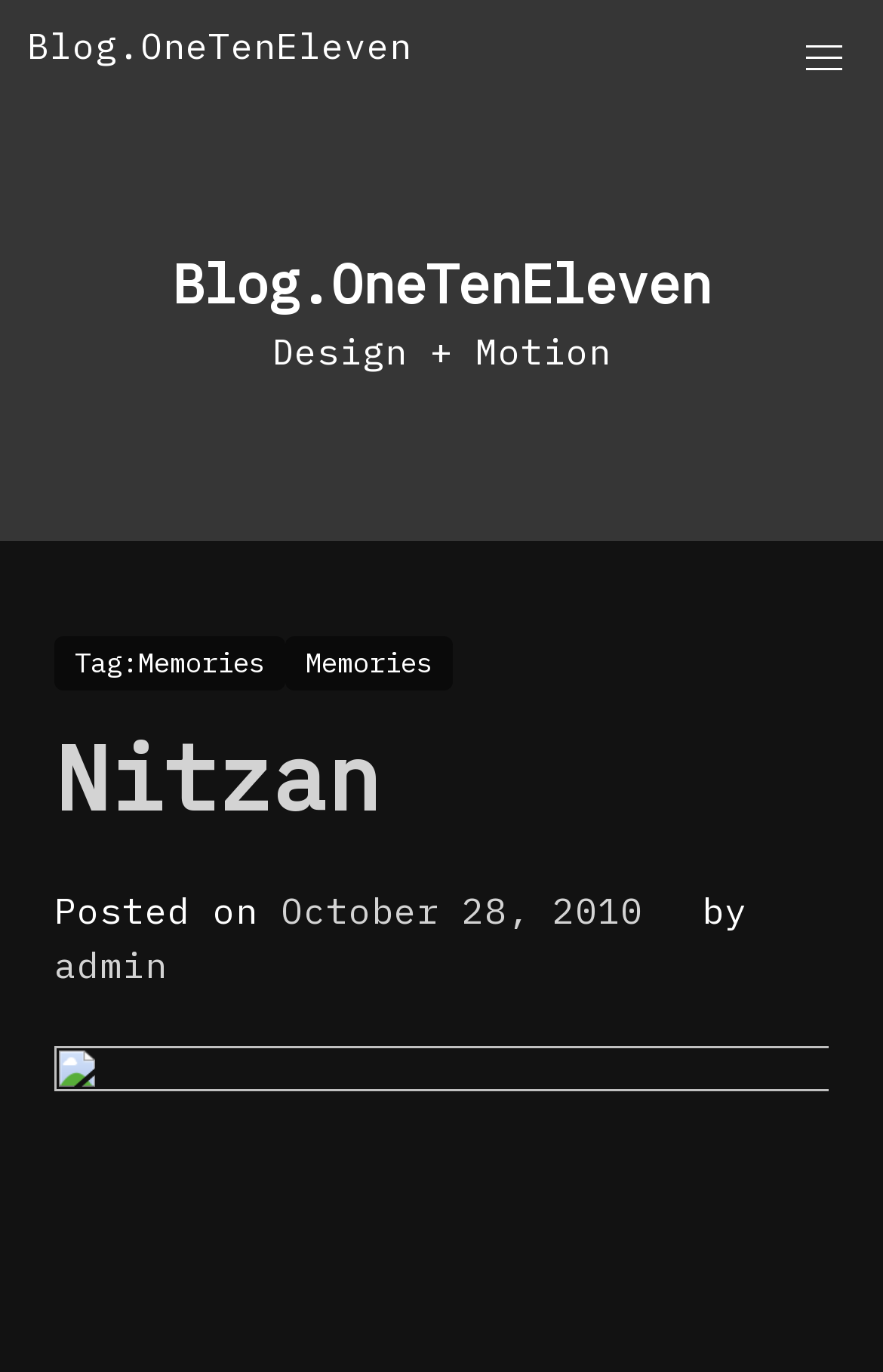Who is the author of the current article? Refer to the image and provide a one-word or short phrase answer.

Nitzan